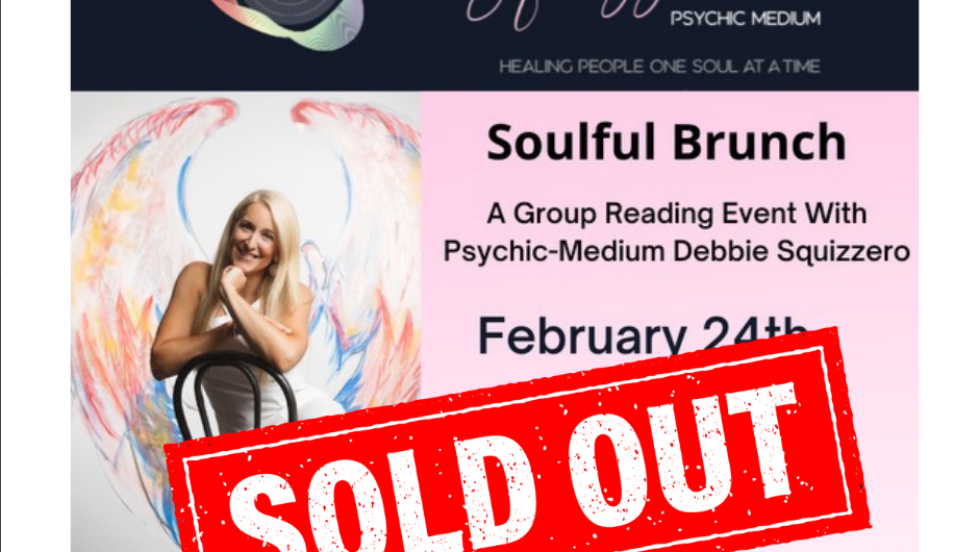Paint a vivid picture of the image with your description.

The image promotes a special event titled "Soulful Brunch," featuring a group reading with Psychic-Medium Debbie Squizzero. The design includes a captivating background with angelic wings, symbolizing a connection to the spiritual realm. Prominently displayed is the date of the event, February 24th, and the notice that the event is "SOLD OUT," indicating a high level of interest and registration. The text highlights the theme of healing, with the tagline "Healing People One Soul at a Time," setting a warm and inviting tone for the gathering. This event promises an uplifting experience for participants seeking spiritual insights and connection.